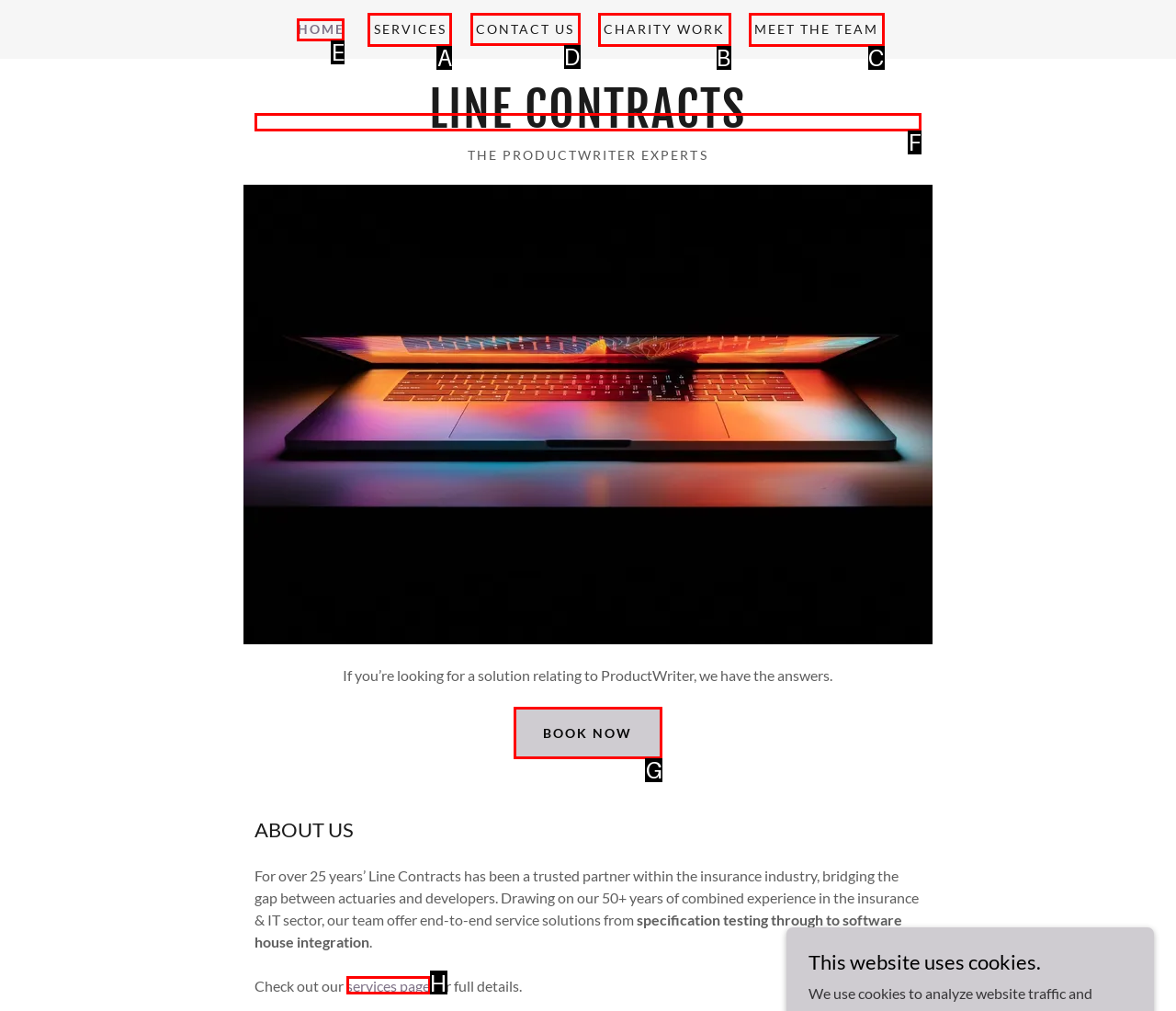To complete the task: Click CONTACT US, which option should I click? Answer with the appropriate letter from the provided choices.

D